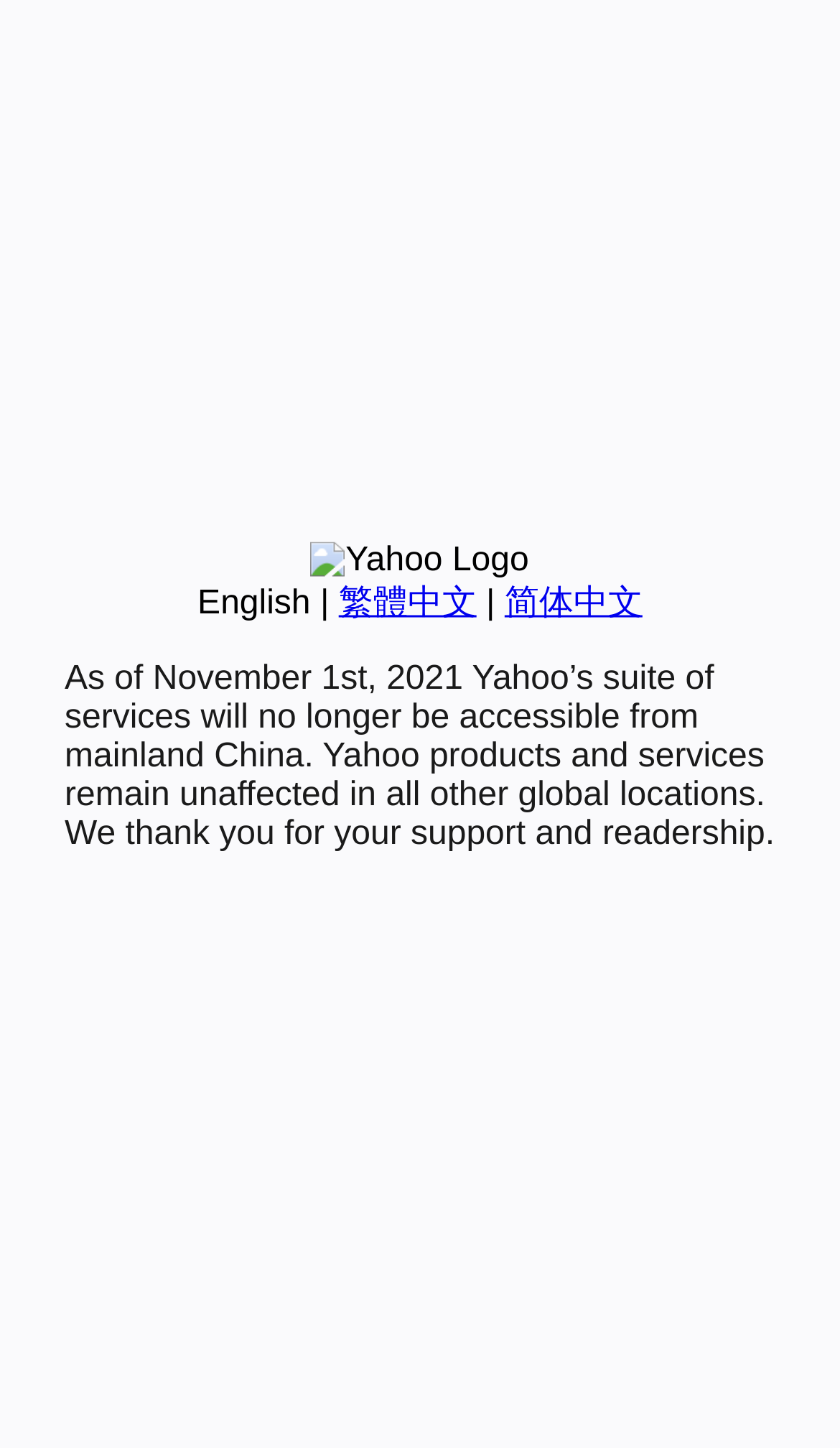Using the format (top-left x, top-left y, bottom-right x, bottom-right y), provide the bounding box coordinates for the described UI element. All values should be floating point numbers between 0 and 1: English

[0.235, 0.404, 0.37, 0.429]